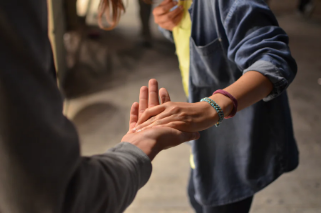Use a single word or phrase to answer the question: What themes are embodied in the interaction?

Friendship, compassion, understanding